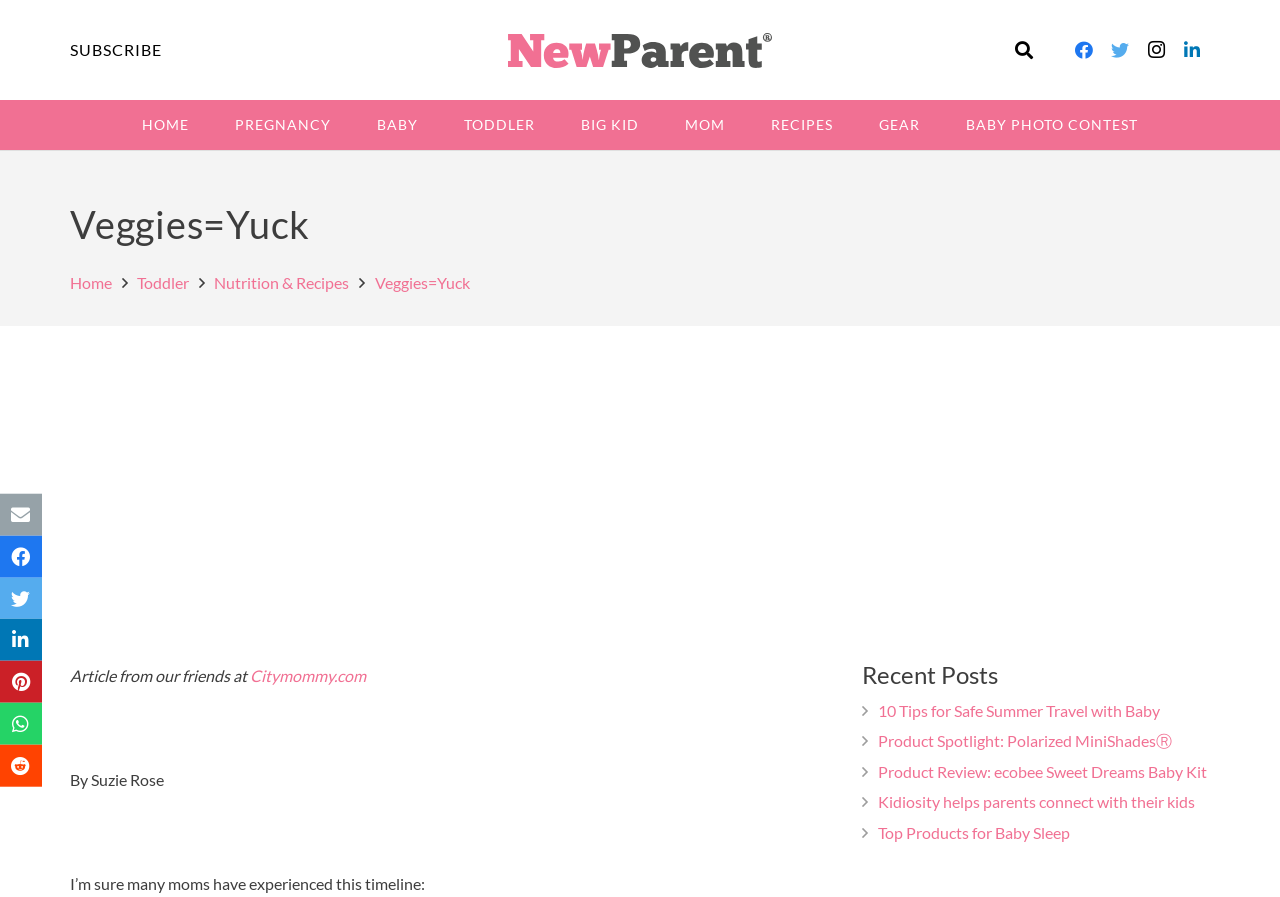Highlight the bounding box coordinates of the element that should be clicked to carry out the following instruction: "Read about our company". The coordinates must be given as four float numbers ranging from 0 to 1, i.e., [left, top, right, bottom].

None